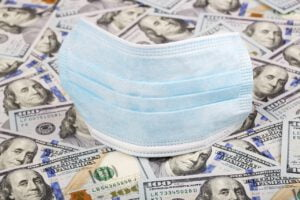What does the image represent?
Based on the screenshot, answer the question with a single word or phrase.

Intersection of health and economic concerns